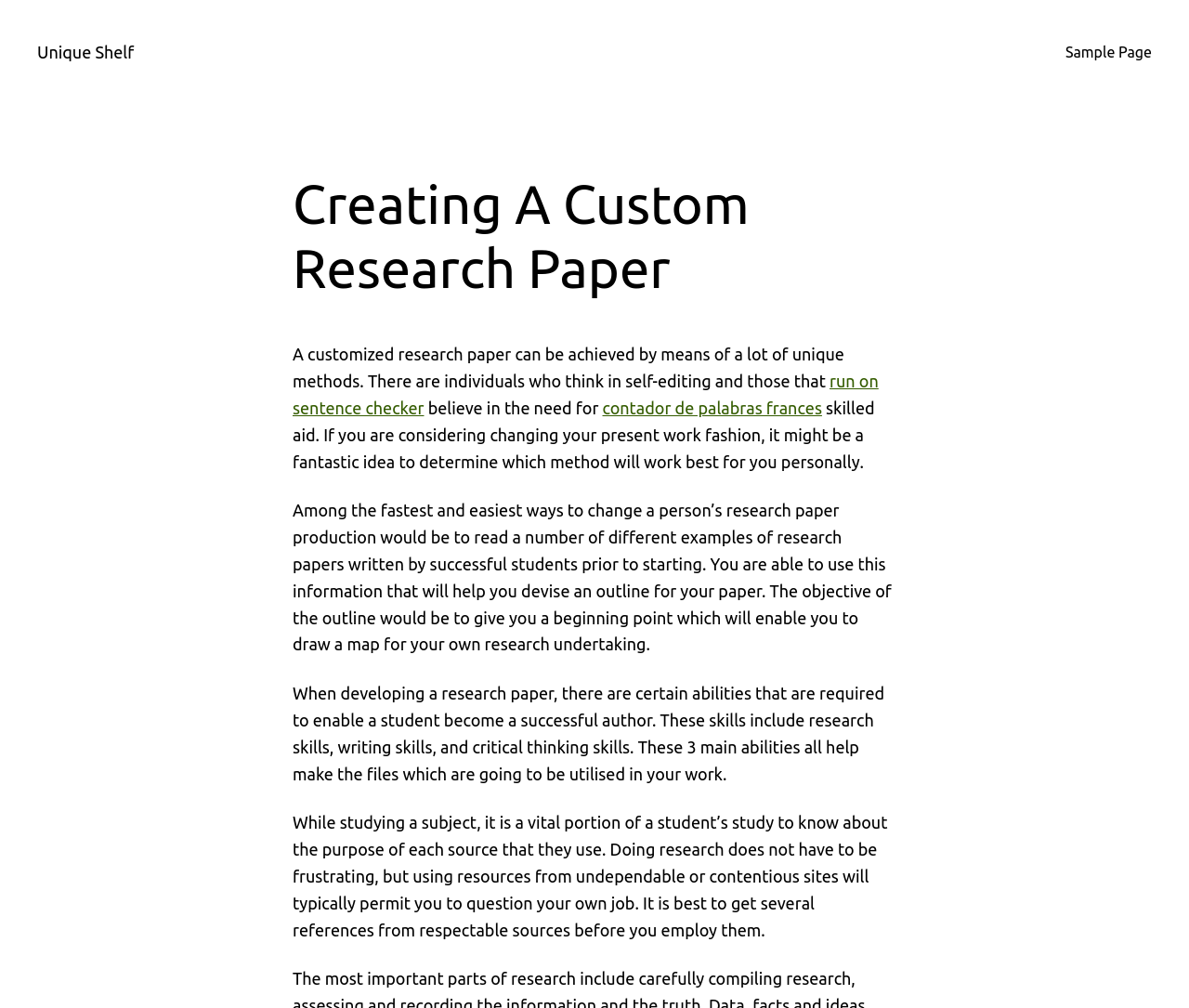Generate the text of the webpage's primary heading.

Creating A Custom Research Paper